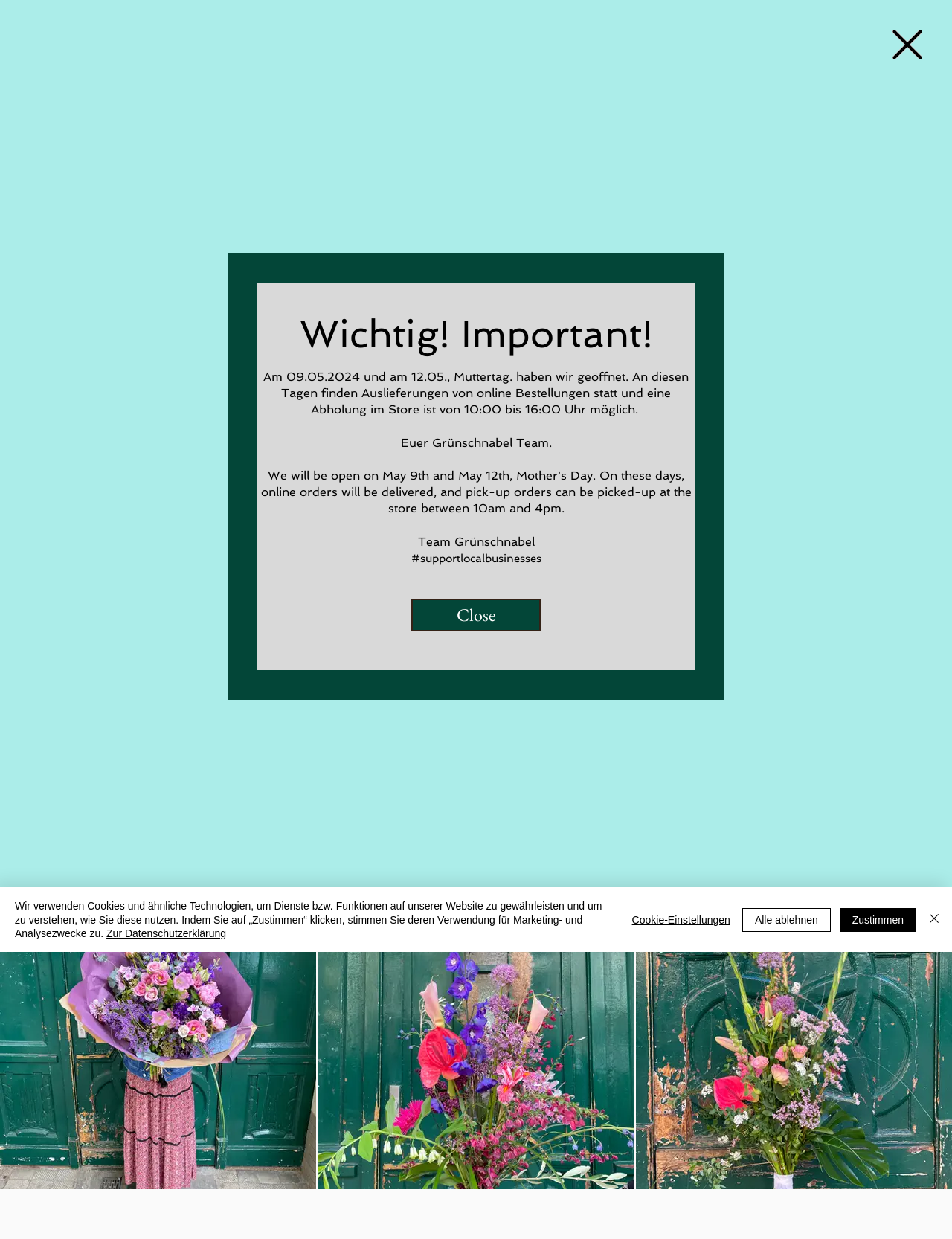How many navigation links are there?
We need a detailed and meticulous answer to the question.

I counted the number of navigation links by looking at the links below the logo, which are 'Home', 'Grünschnabel Store', 'Gallery', 'Service', 'Workshops', 'Subscription', and 'Contact'.